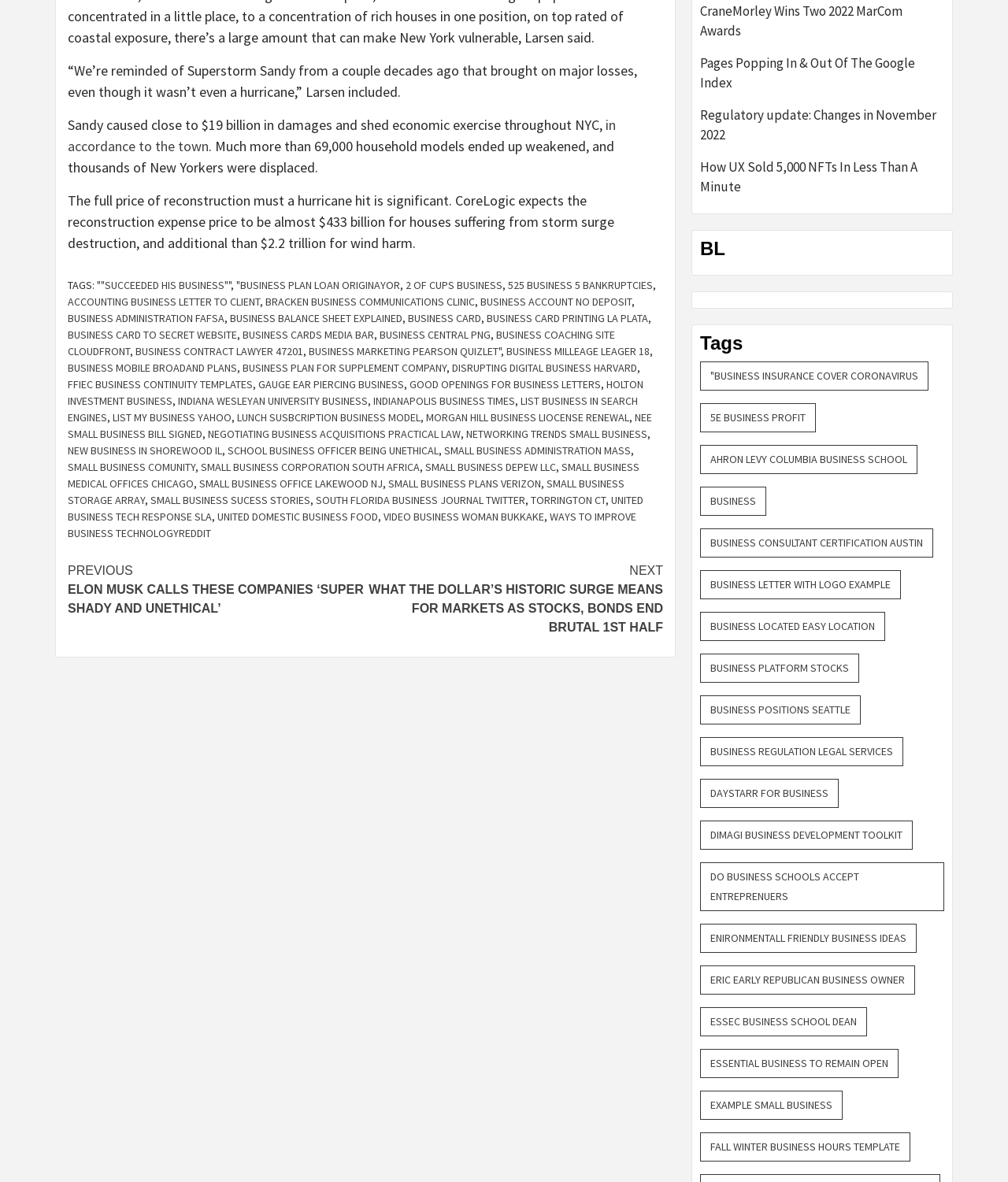Using the element description: "Business", determine the bounding box coordinates. The coordinates should be in the format [left, top, right, bottom], with values between 0 and 1.

[0.695, 0.412, 0.76, 0.437]